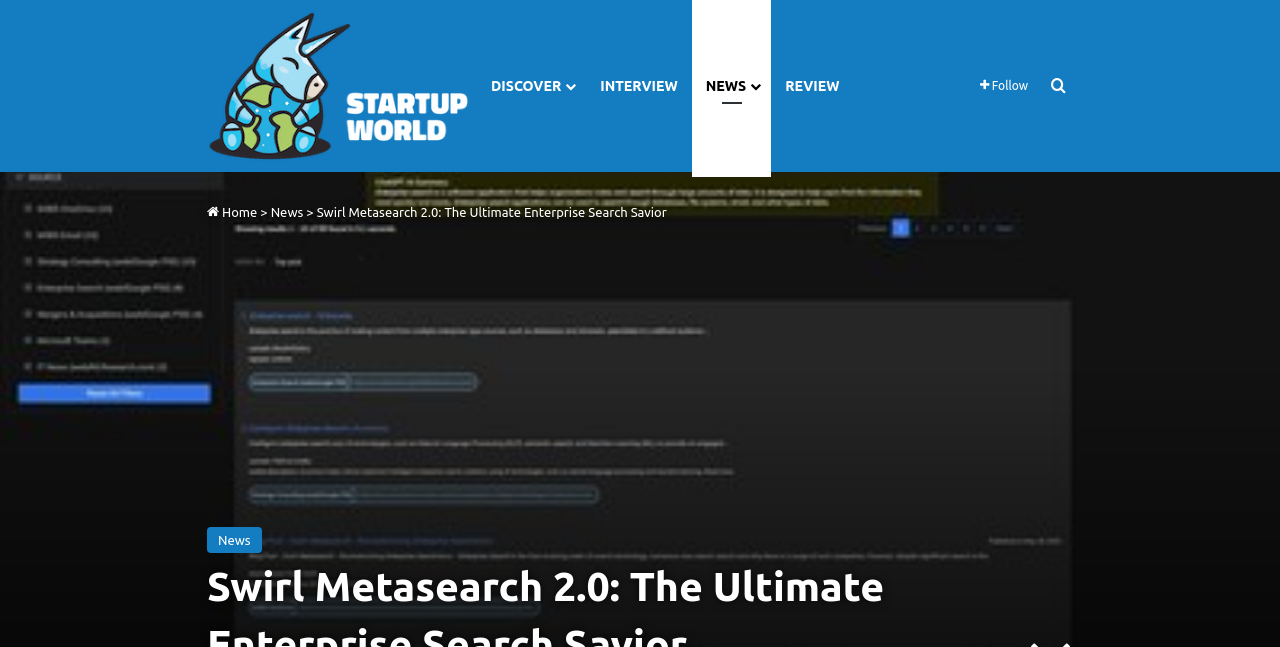Generate a comprehensive description of the webpage.

The webpage is about Swirl's Metasearch 2.0, an enterprise search solution. At the top, there is a primary navigation bar that spans the entire width of the page. Within this bar, there are several links, including "Startup World Tech" with an accompanying image, "DISCOVER", "INTERVIEW", "NEWS", "REVIEW", "Follow", and "Search for". These links are arranged horizontally, with "Startup World Tech" on the left and "Search for" on the right.

Below the navigation bar, there are three links: "Home", ">" (an arrow symbol), and "News". These links are positioned vertically, with "Home" at the top, followed by the arrow symbol, and then "News".

The main content of the page is a heading that reads "Swirl Metasearch 2.0: The Ultimate Enterprise Search Savior", which is centered on the page. This heading is quite prominent, taking up a significant amount of vertical space.